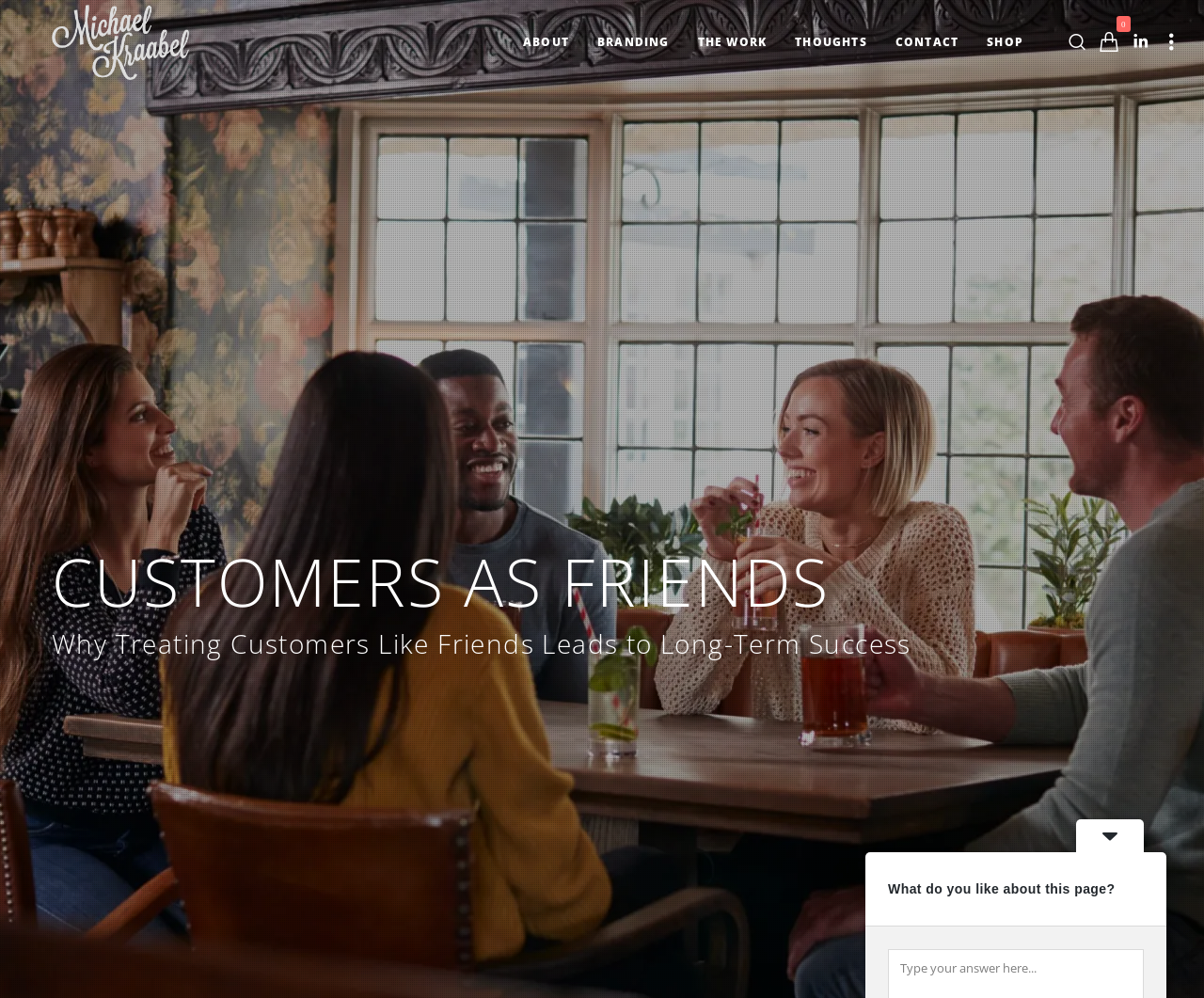Please find the bounding box coordinates for the clickable element needed to perform this instruction: "Click on the CONTACT link".

[0.744, 0.0, 0.796, 0.085]